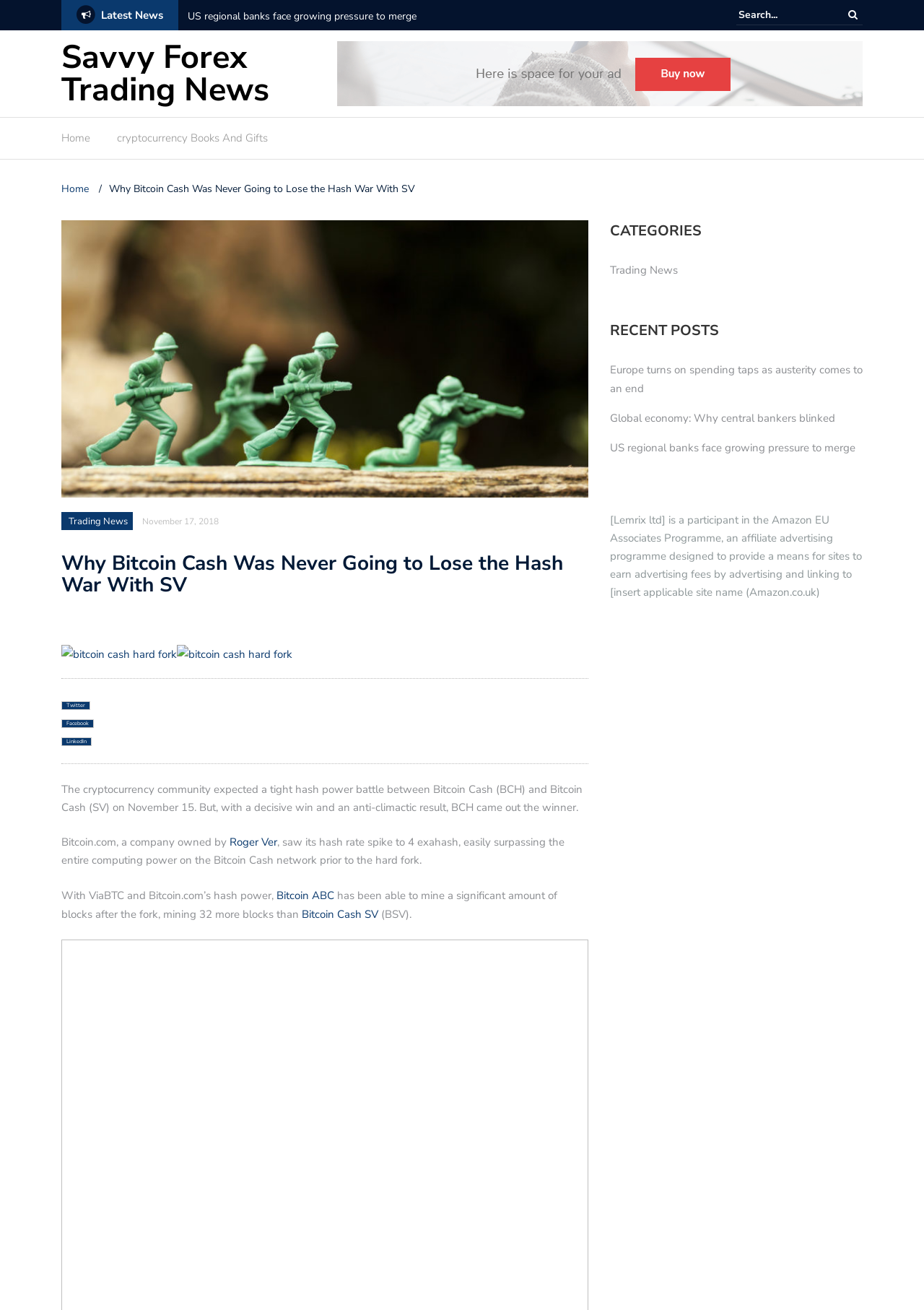Locate the bounding box coordinates of the element that needs to be clicked to carry out the instruction: "Visit the home page". The coordinates should be given as four float numbers ranging from 0 to 1, i.e., [left, top, right, bottom].

[0.066, 0.098, 0.098, 0.118]